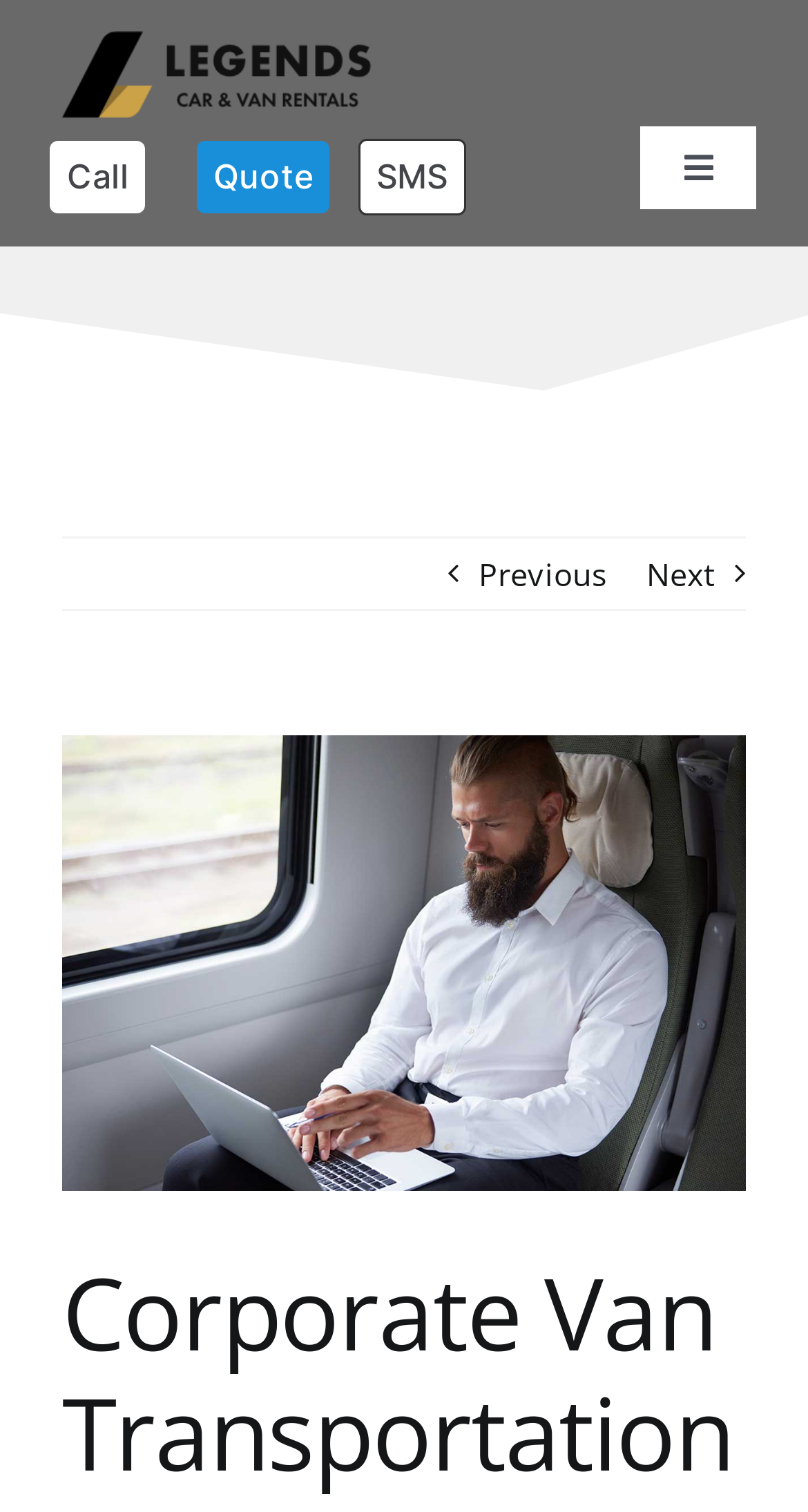Extract the bounding box coordinates for the HTML element that matches this description: "View Larger Image". The coordinates should be four float numbers between 0 and 1, i.e., [left, top, right, bottom].

[0.077, 0.486, 0.923, 0.788]